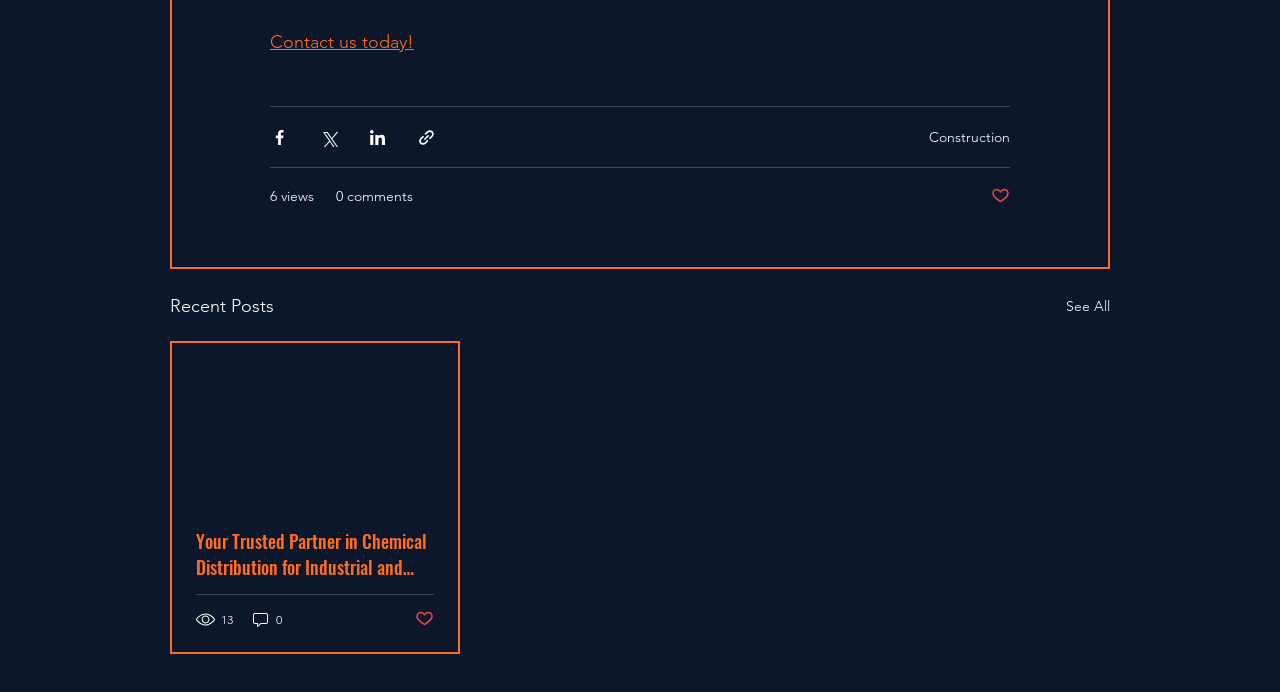Please find the bounding box coordinates for the clickable element needed to perform this instruction: "Like this post".

[0.774, 0.269, 0.789, 0.3]